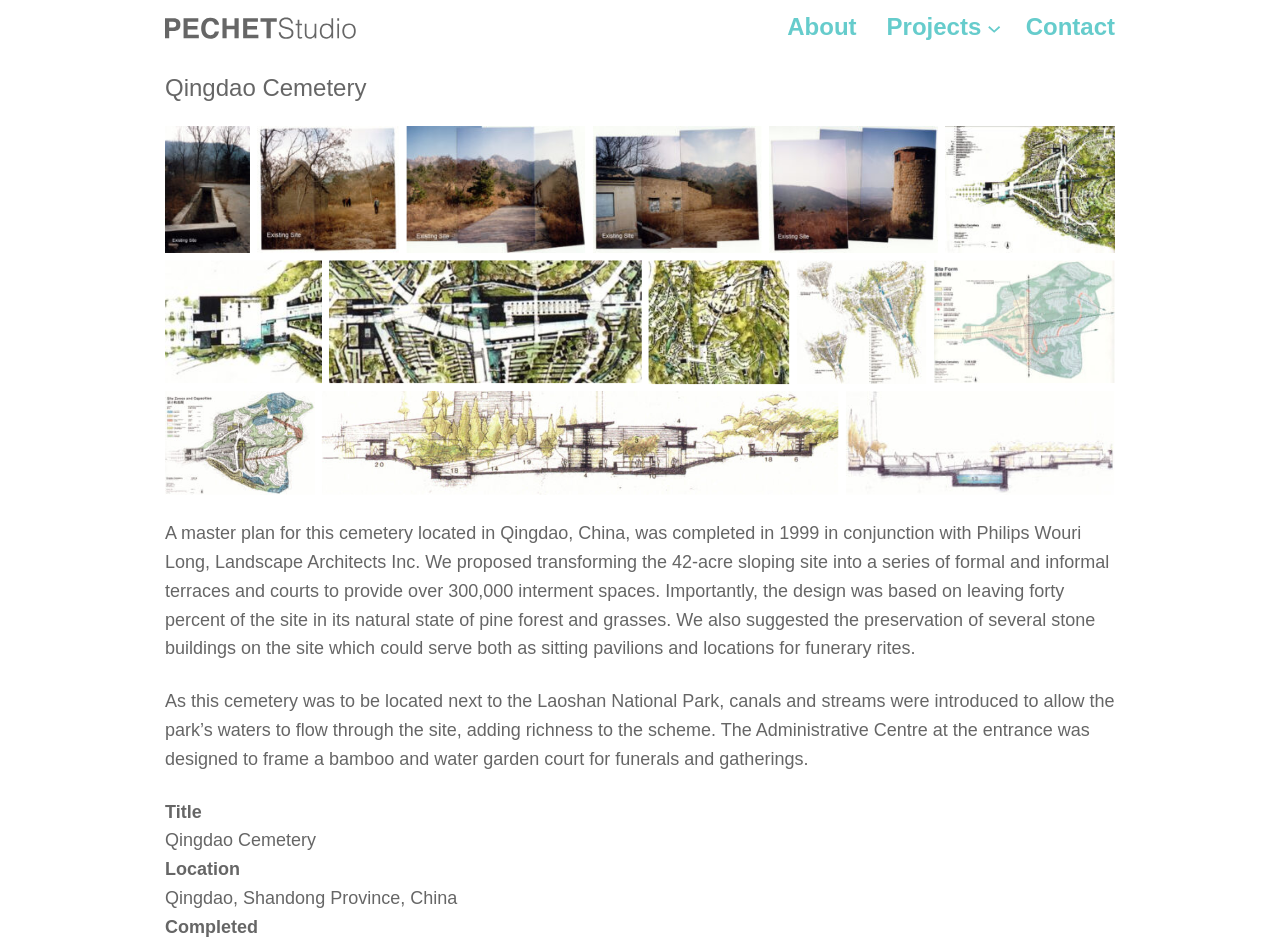What is the purpose of the Administrative Centre?
Based on the visual details in the image, please answer the question thoroughly.

I read the text on the webpage and found that the Administrative Centre at the entrance of the cemetery is designed to frame a bamboo and water garden court for funerals and gatherings, as mentioned in the second paragraph of the text.